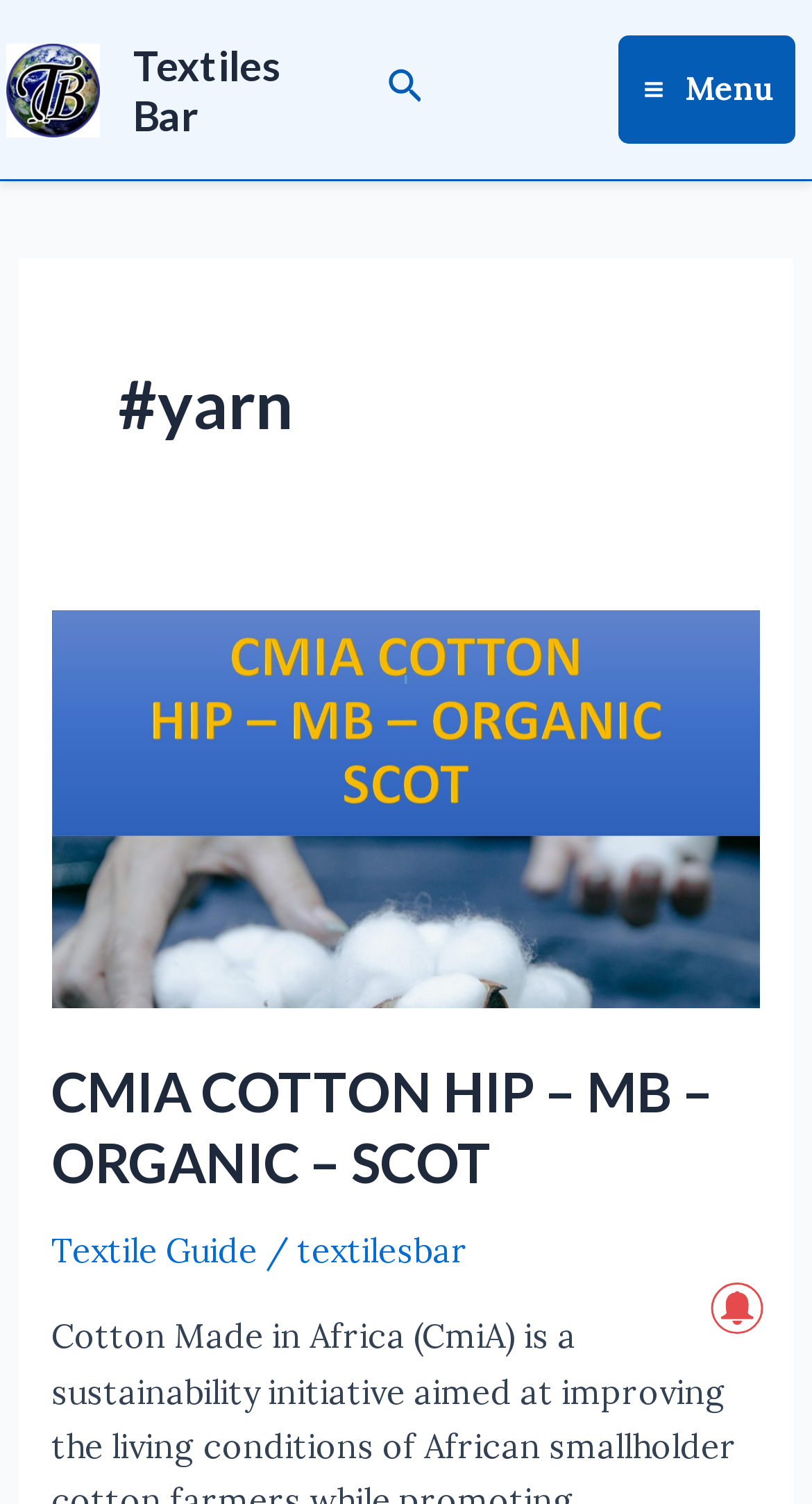Please specify the bounding box coordinates of the clickable region necessary for completing the following instruction: "Open the main menu". The coordinates must consist of four float numbers between 0 and 1, i.e., [left, top, right, bottom].

[0.763, 0.024, 0.979, 0.095]